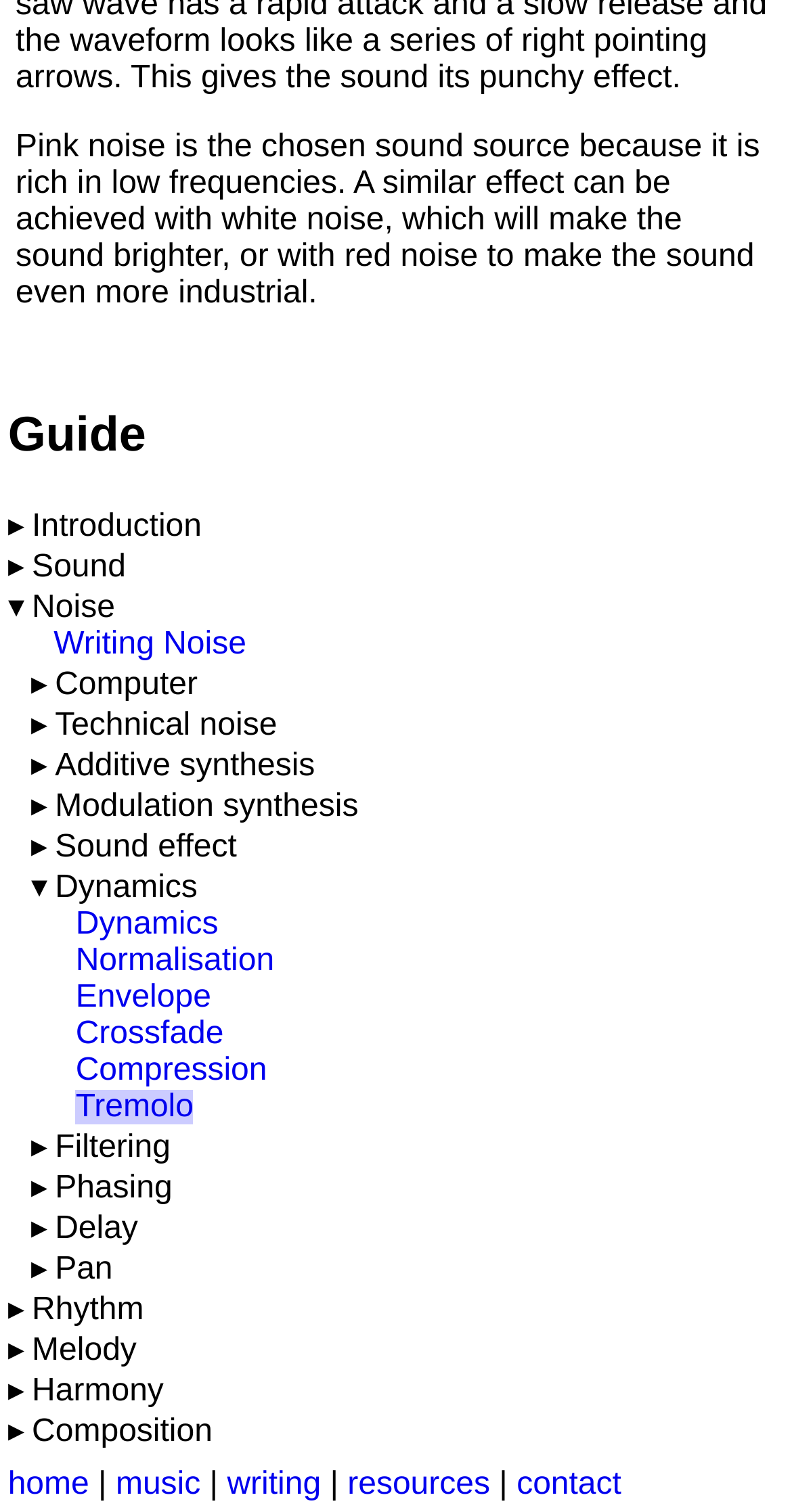What is the chosen sound source?
Please answer the question as detailed as possible.

The chosen sound source is pink noise because it is rich in low frequencies, as stated in the first paragraph of the webpage.